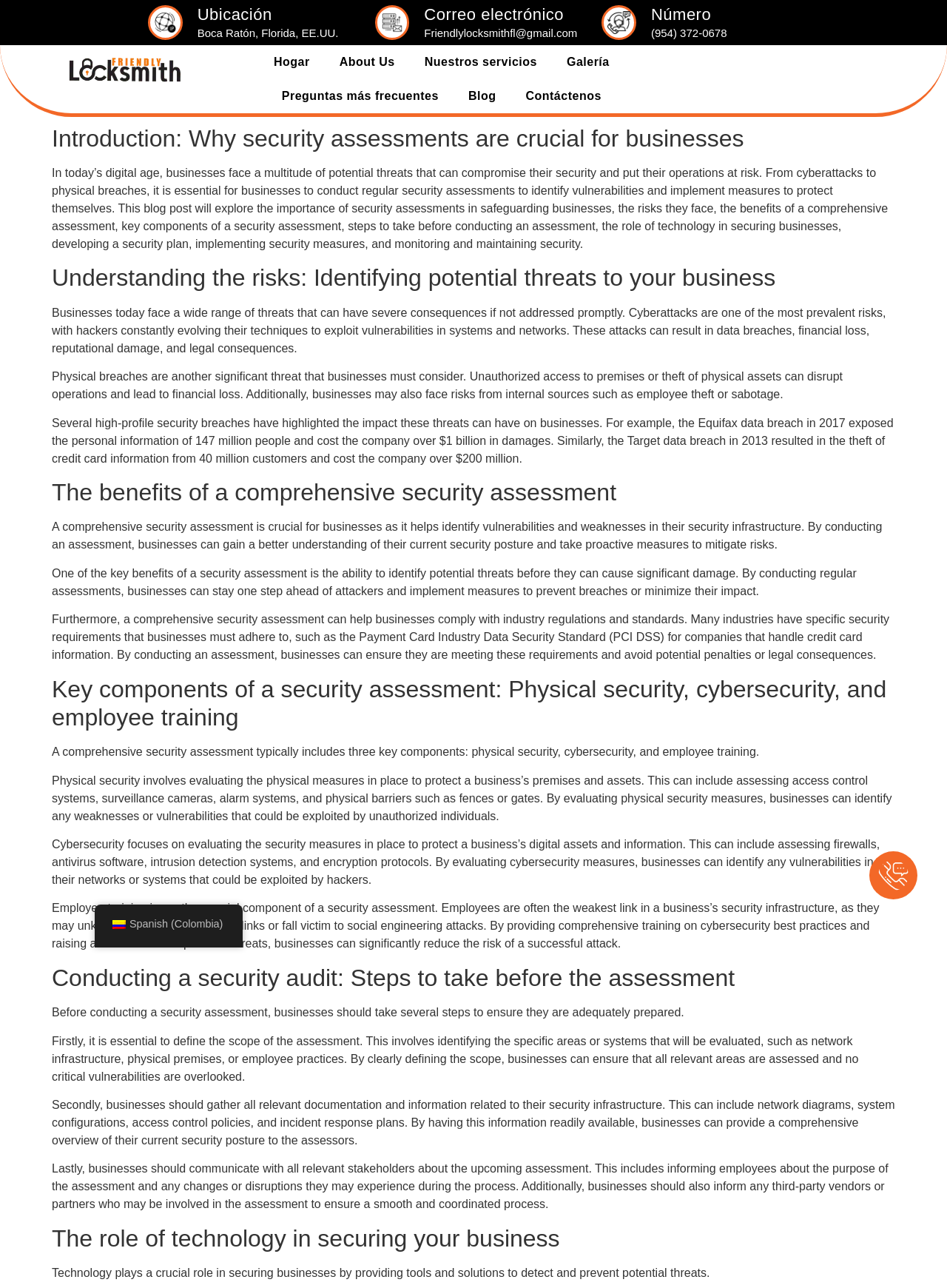Identify the bounding box coordinates of the part that should be clicked to carry out this instruction: "View the 'About Us' page".

[0.343, 0.035, 0.433, 0.061]